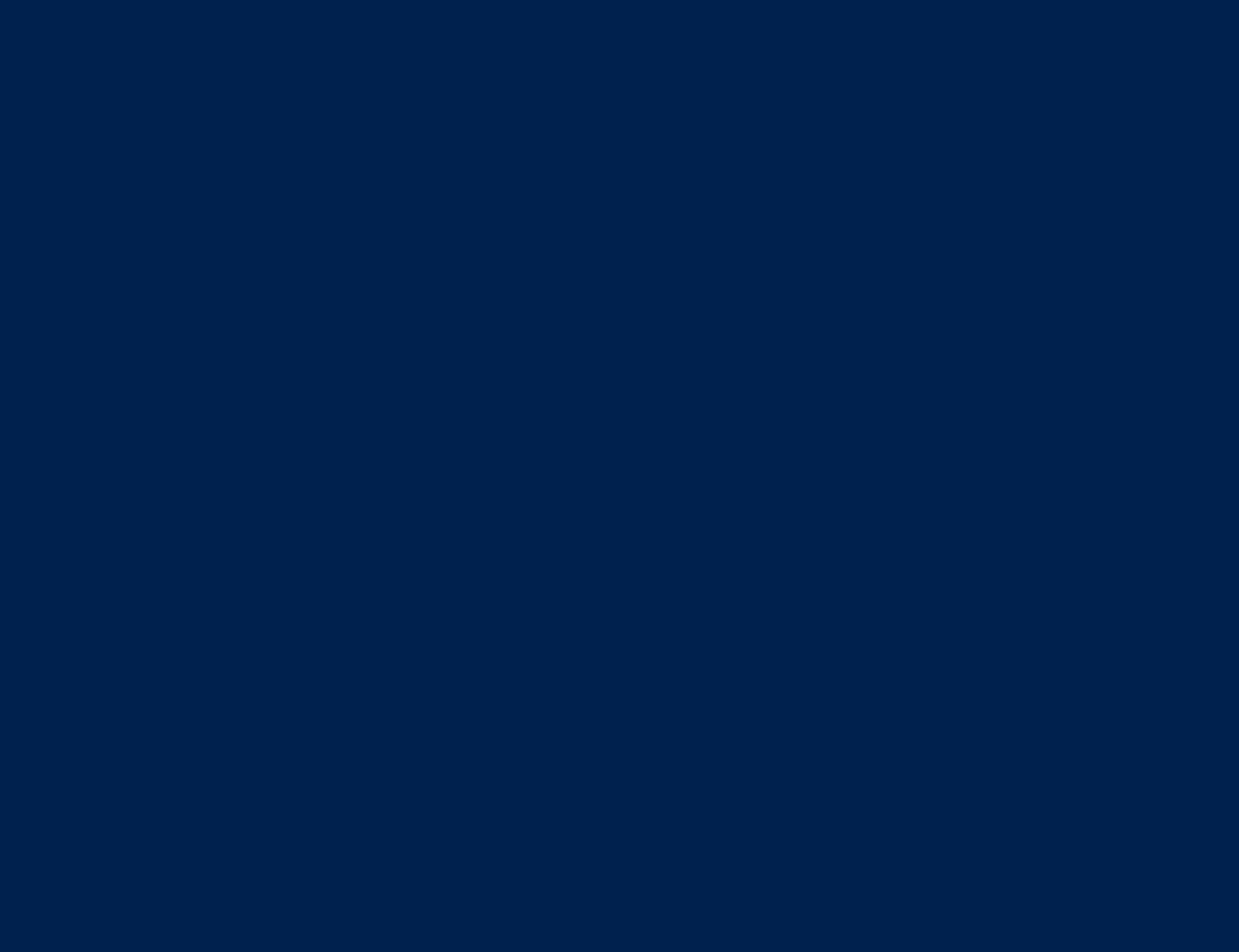How many engagements are listed?
Please answer the question with as much detail and depth as you can.

I counted the number of links with 'Engagement' in their text and found 8 engagements listed on the webpage, from '1er Engagement' to '8ème Engagement'.